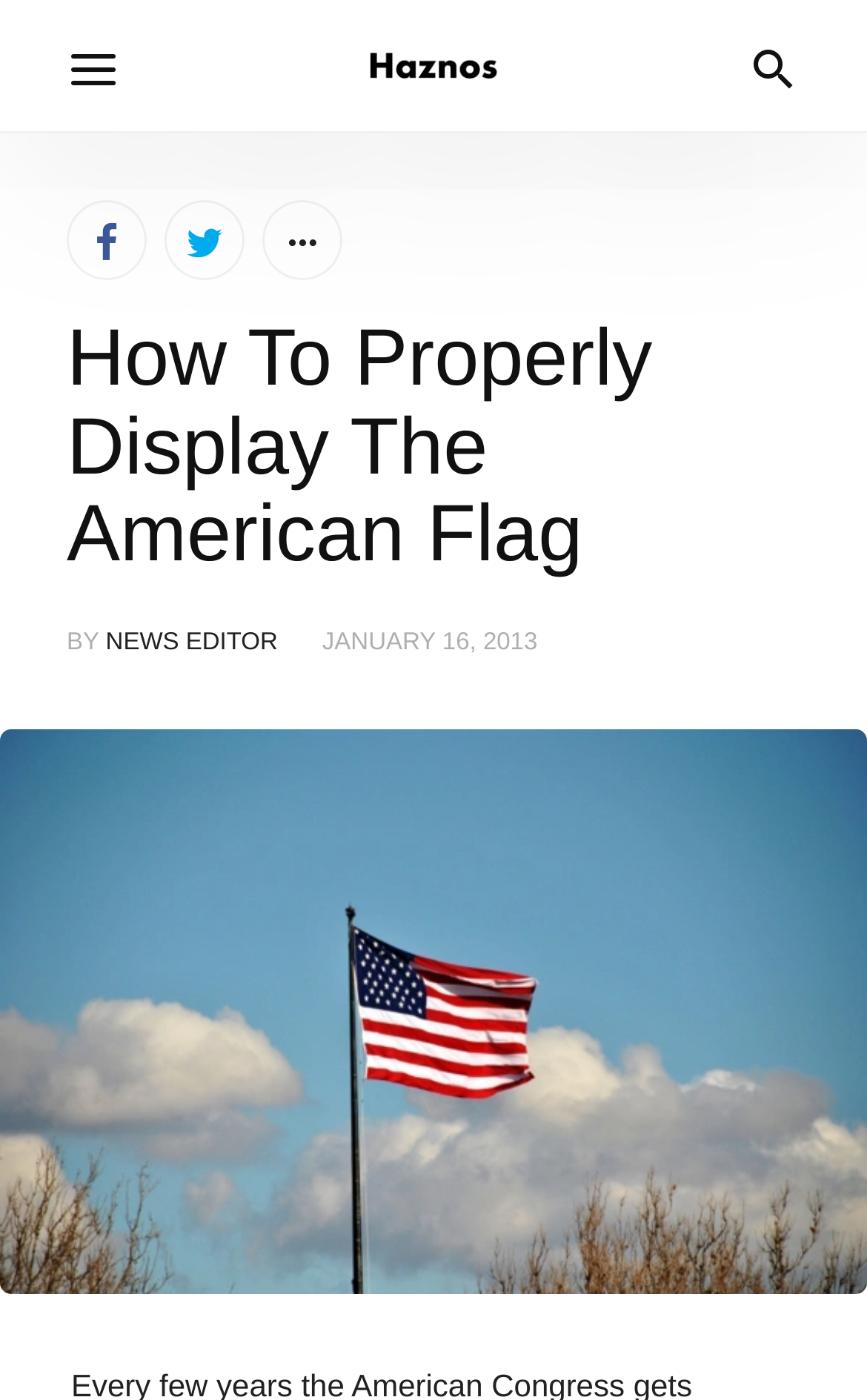Using the provided element description "Haznos", determine the bounding box coordinates of the UI element.

[0.423, 0.0, 0.577, 0.095]